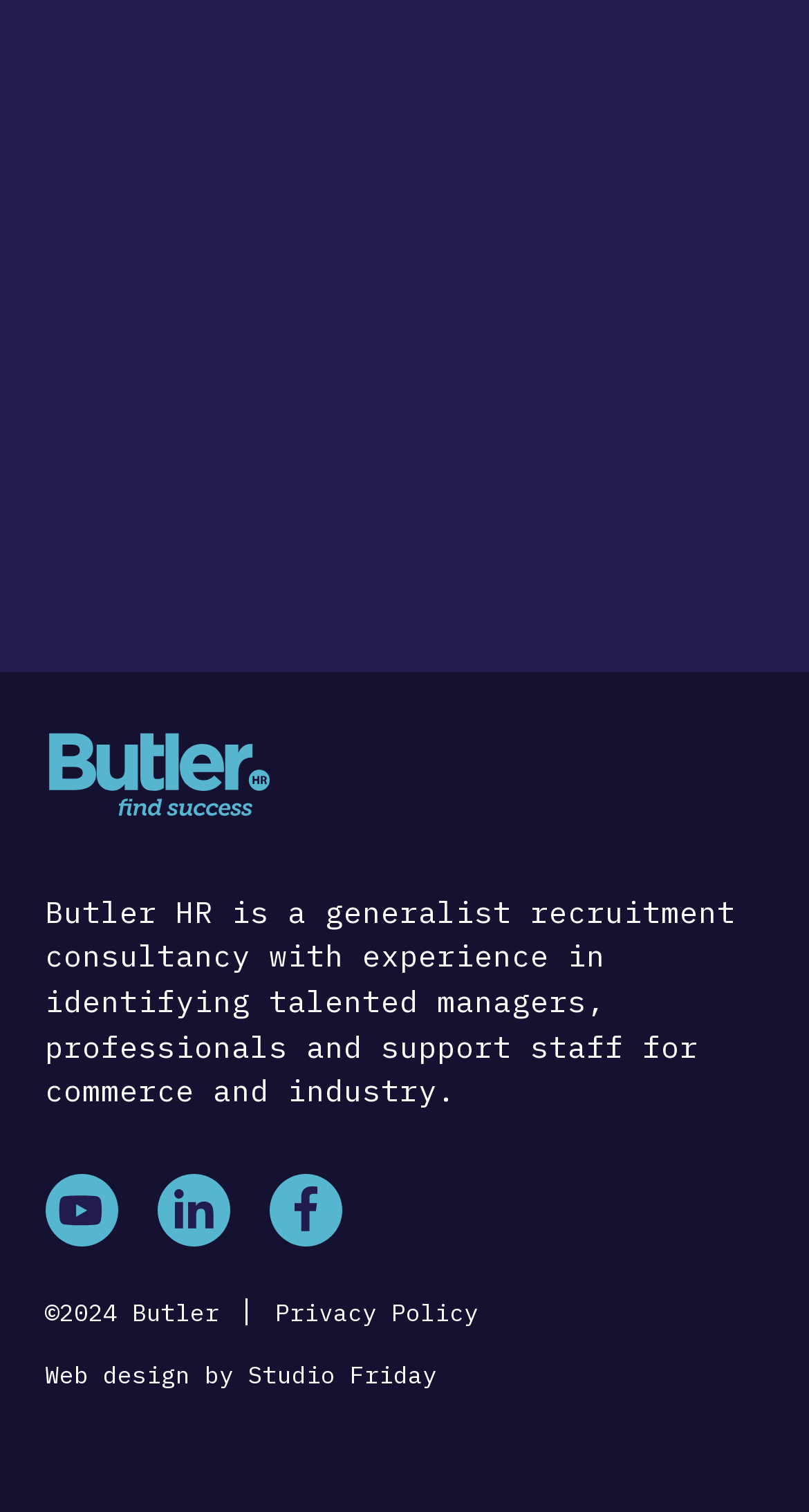Please determine the bounding box coordinates for the UI element described as: "Web design by Studio Friday".

[0.055, 0.897, 0.945, 0.92]